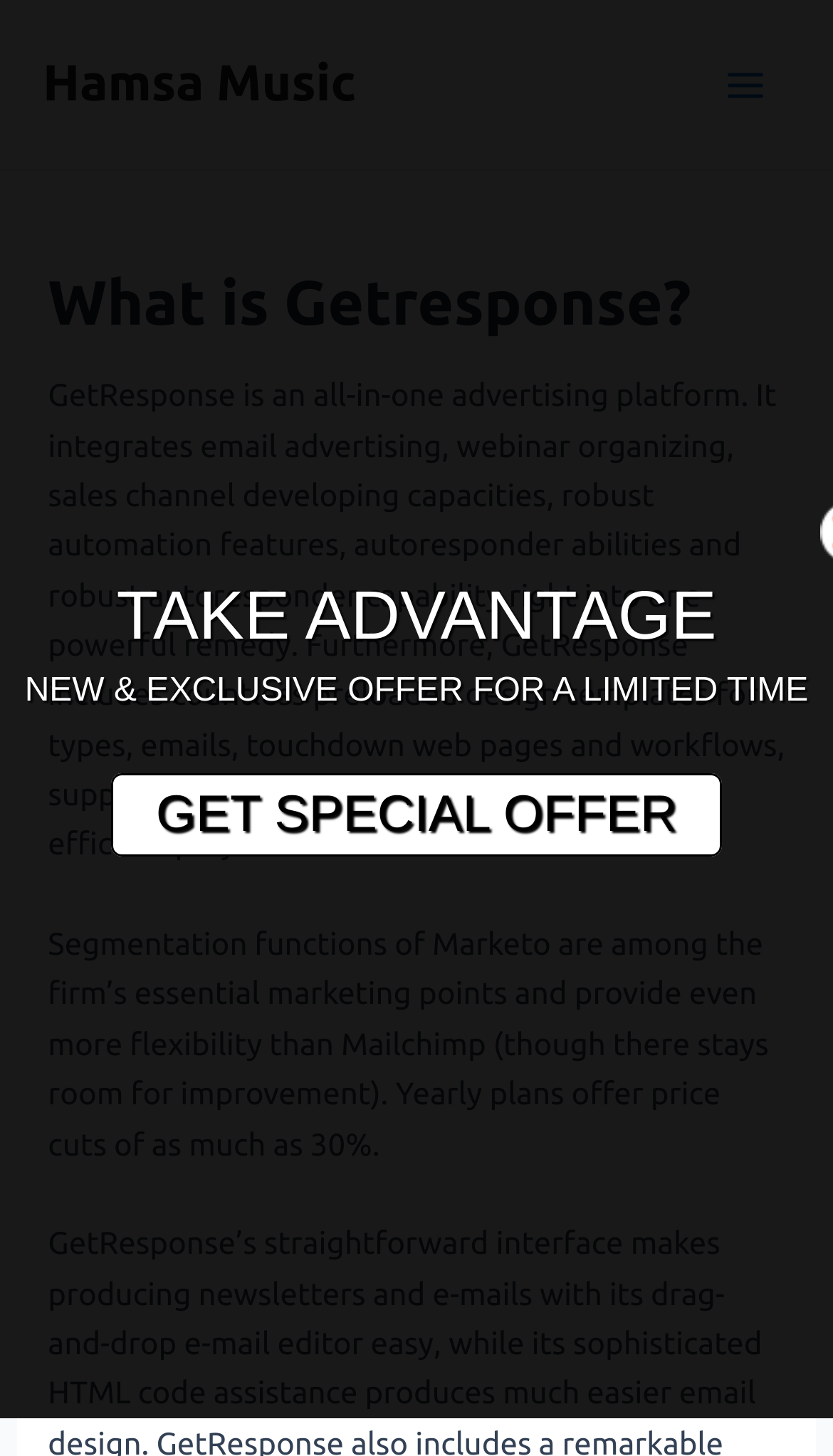What is GetResponse?
Use the screenshot to answer the question with a single word or phrase.

An all-in-one advertising platform